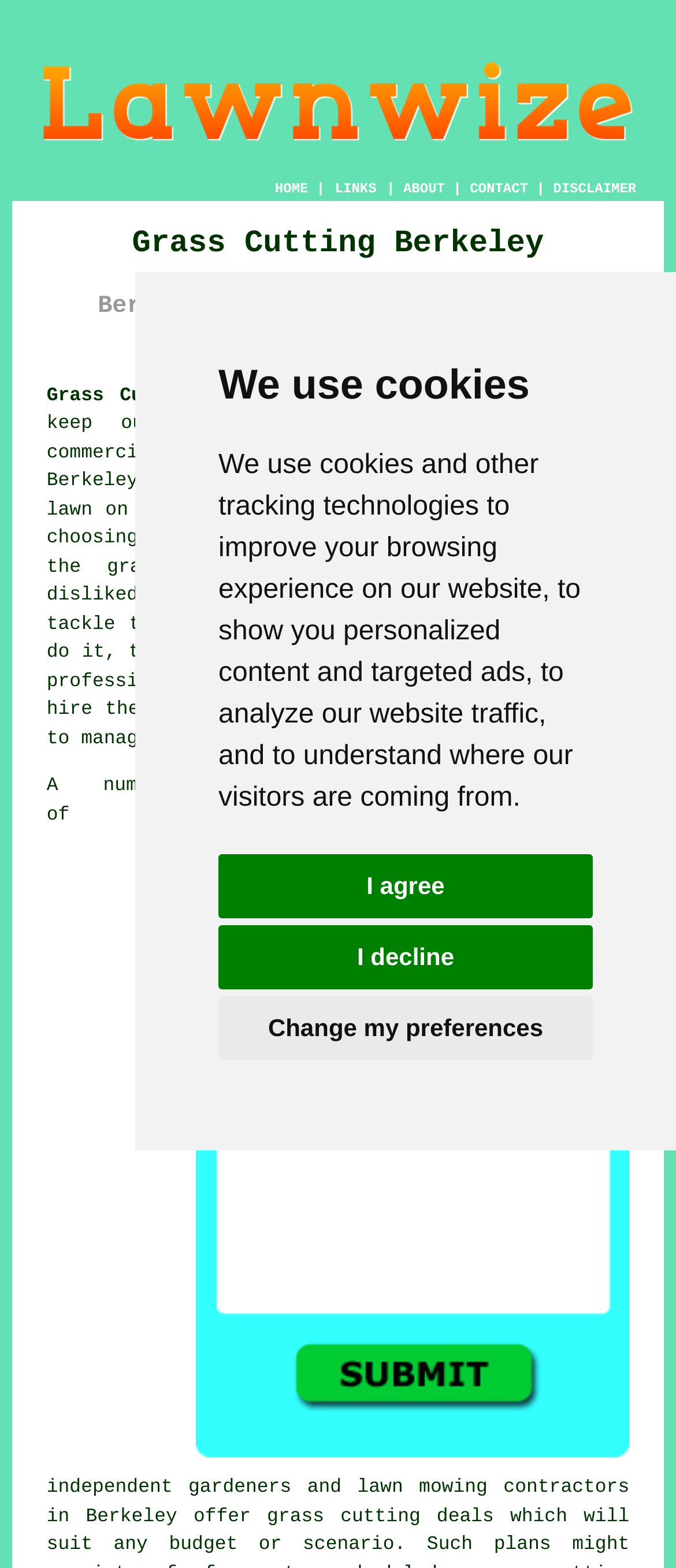Determine the bounding box coordinates of the clickable region to carry out the instruction: "Click lawn mowing".

[0.529, 0.943, 0.721, 0.956]